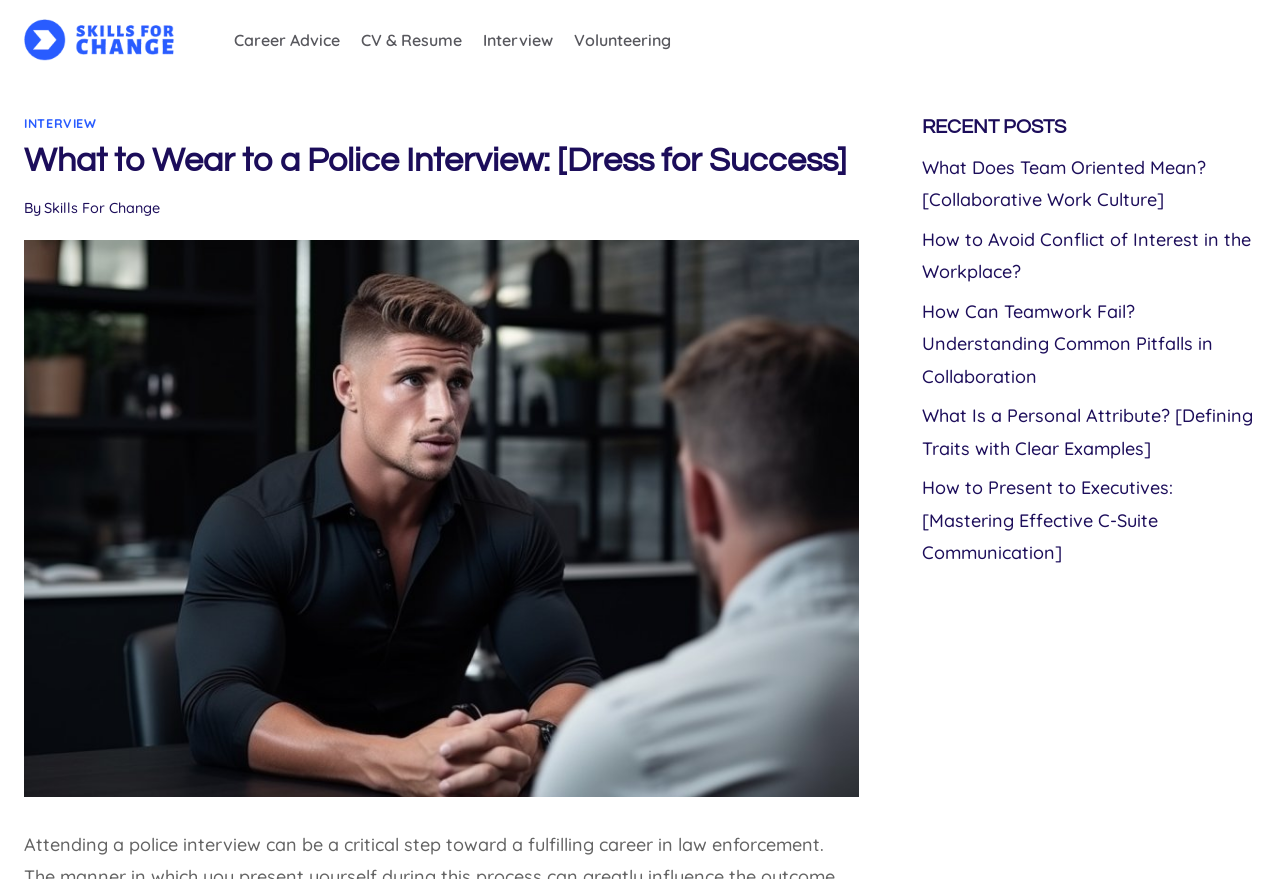What is the category of the link 'CV & Resume'?
Could you answer the question with a detailed and thorough explanation?

I looked at the navigation menu and found that the link 'CV & Resume' is under the category 'Career Advice'.